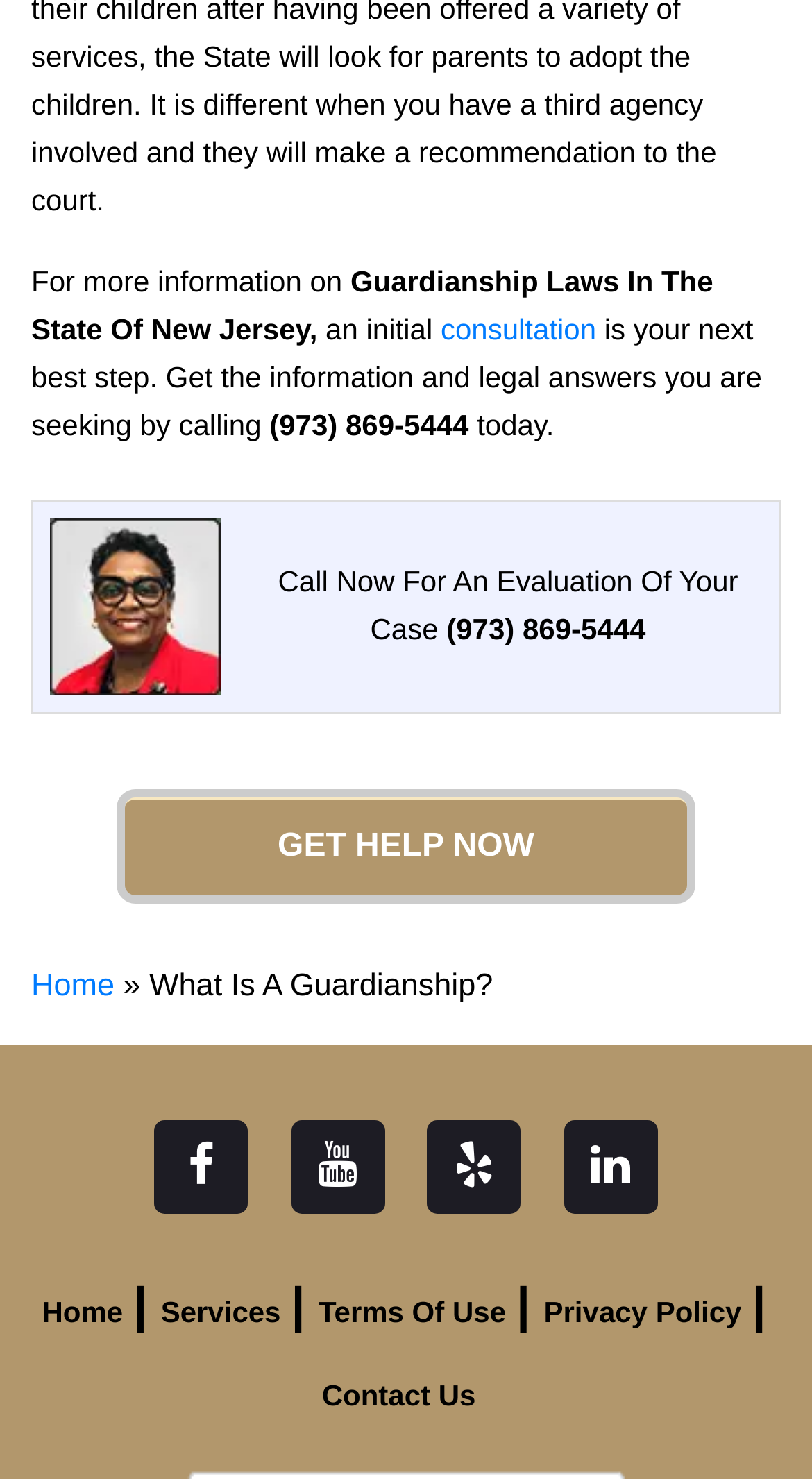Identify and provide the bounding box for the element described by: "Privacy Policy".

[0.67, 0.876, 0.913, 0.899]